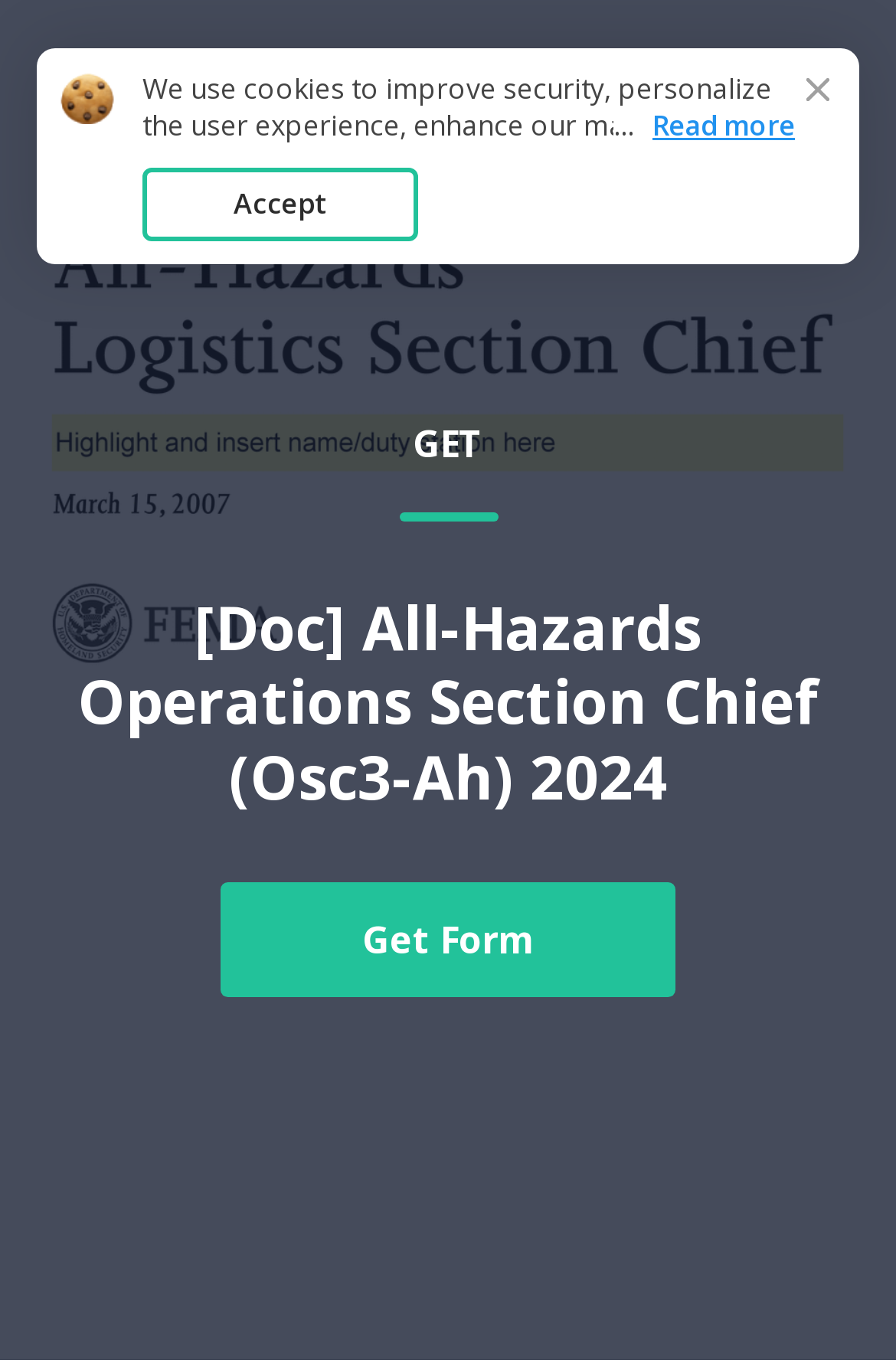What is the format of the contracts that can be created on this webpage?
Use the image to give a comprehensive and detailed response to the question.

The webpage's meta description mentions that users can create, edit, and sign contracts in PDF or Word format online, indicating that these are the available formats for contract creation.